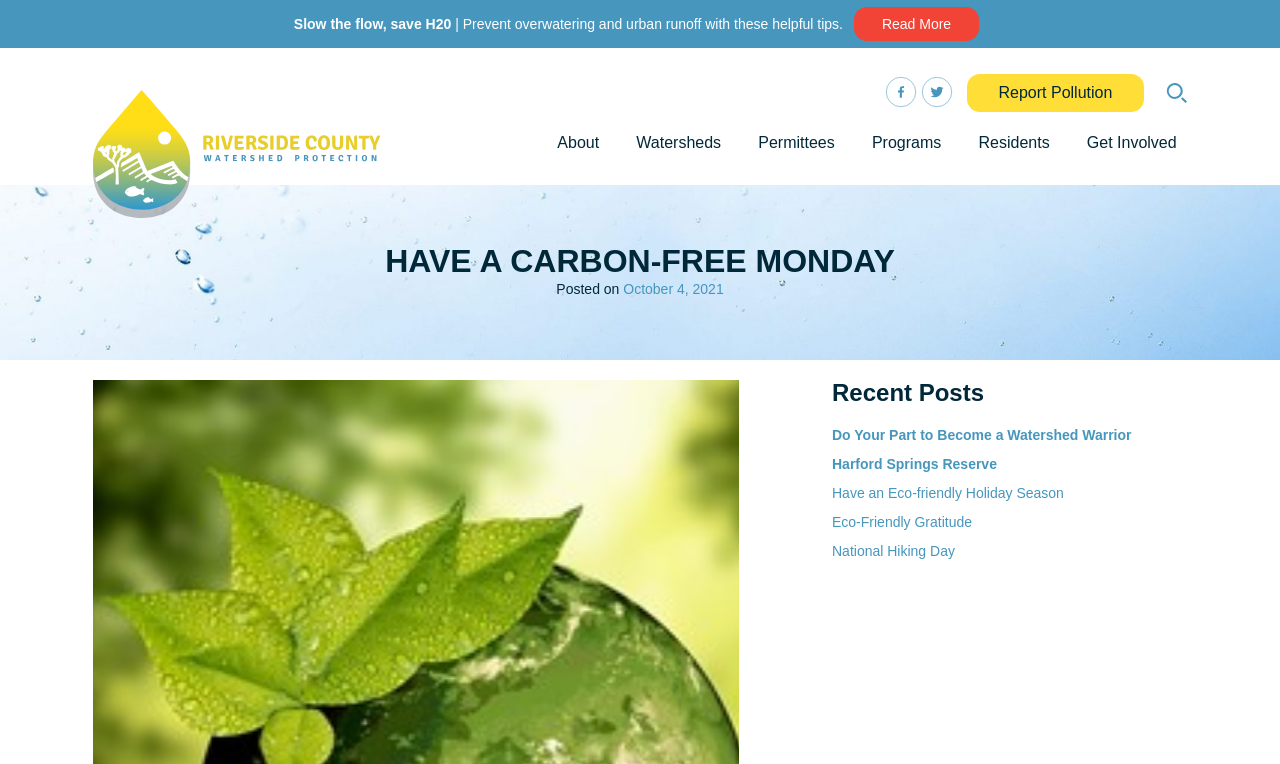How many social media links are available?
Based on the image content, provide your answer in one word or a short phrase.

2